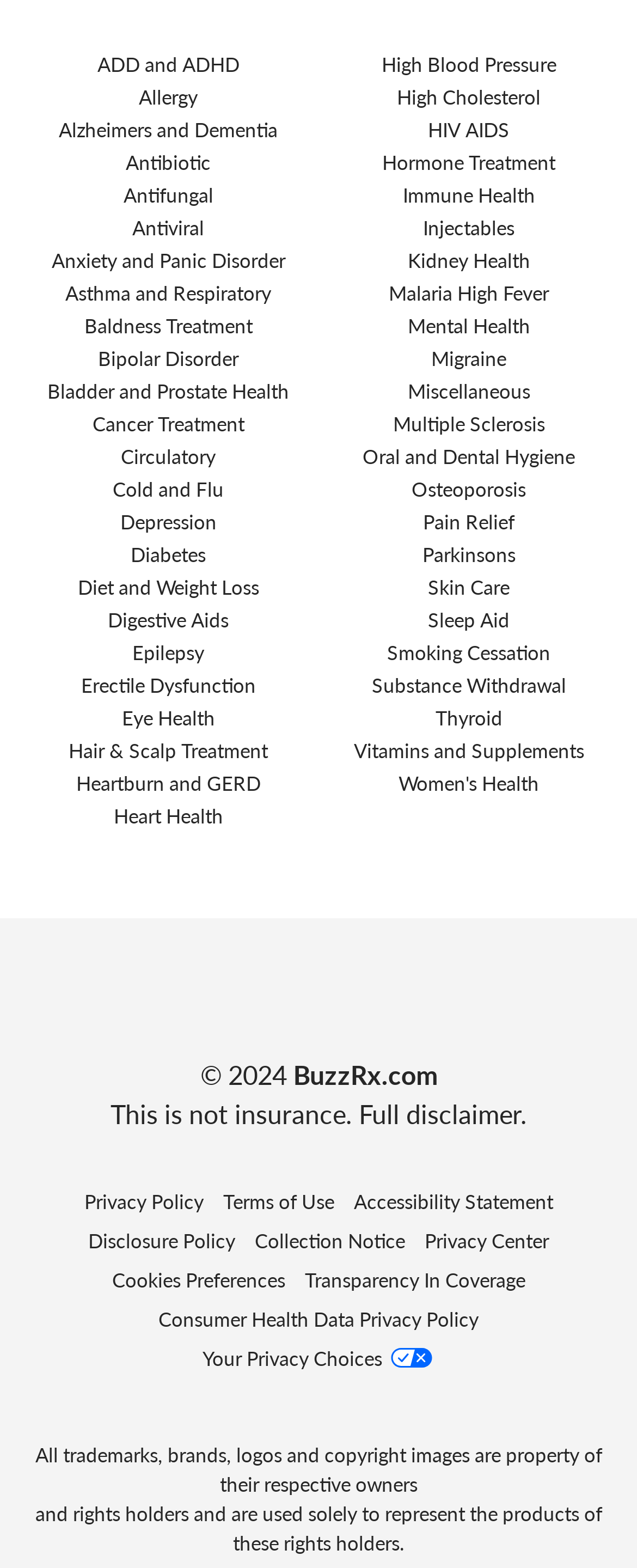Identify the coordinates of the bounding box for the element that must be clicked to accomplish the instruction: "Click on BuzzRx Logo".

[0.041, 0.622, 0.959, 0.647]